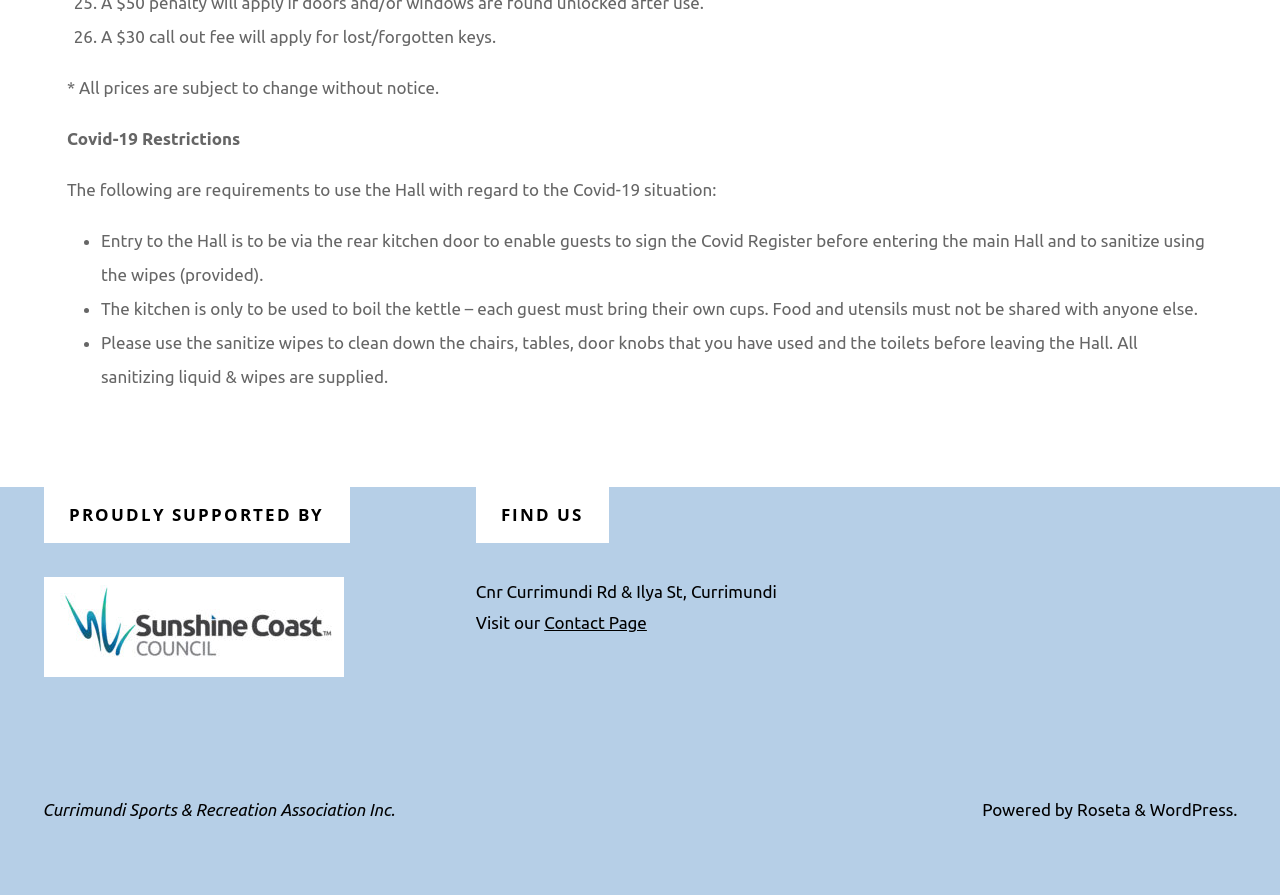Find the UI element described as: "History" and predict its bounding box coordinates. Ensure the coordinates are four float numbers between 0 and 1, [left, top, right, bottom].

None